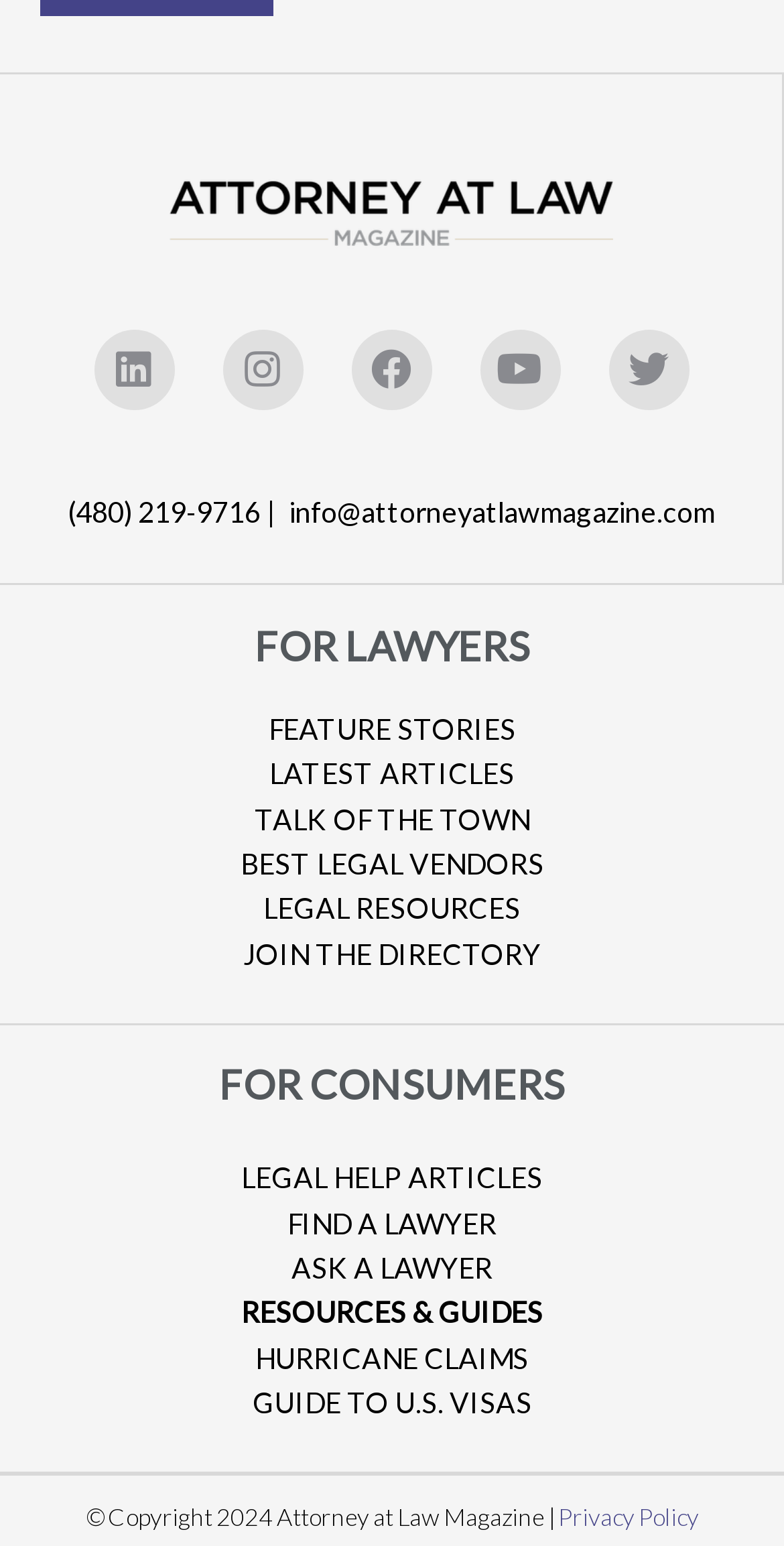Please identify the bounding box coordinates of where to click in order to follow the instruction: "View Attorney at Law Magazine's LinkedIn page".

[0.119, 0.213, 0.222, 0.265]